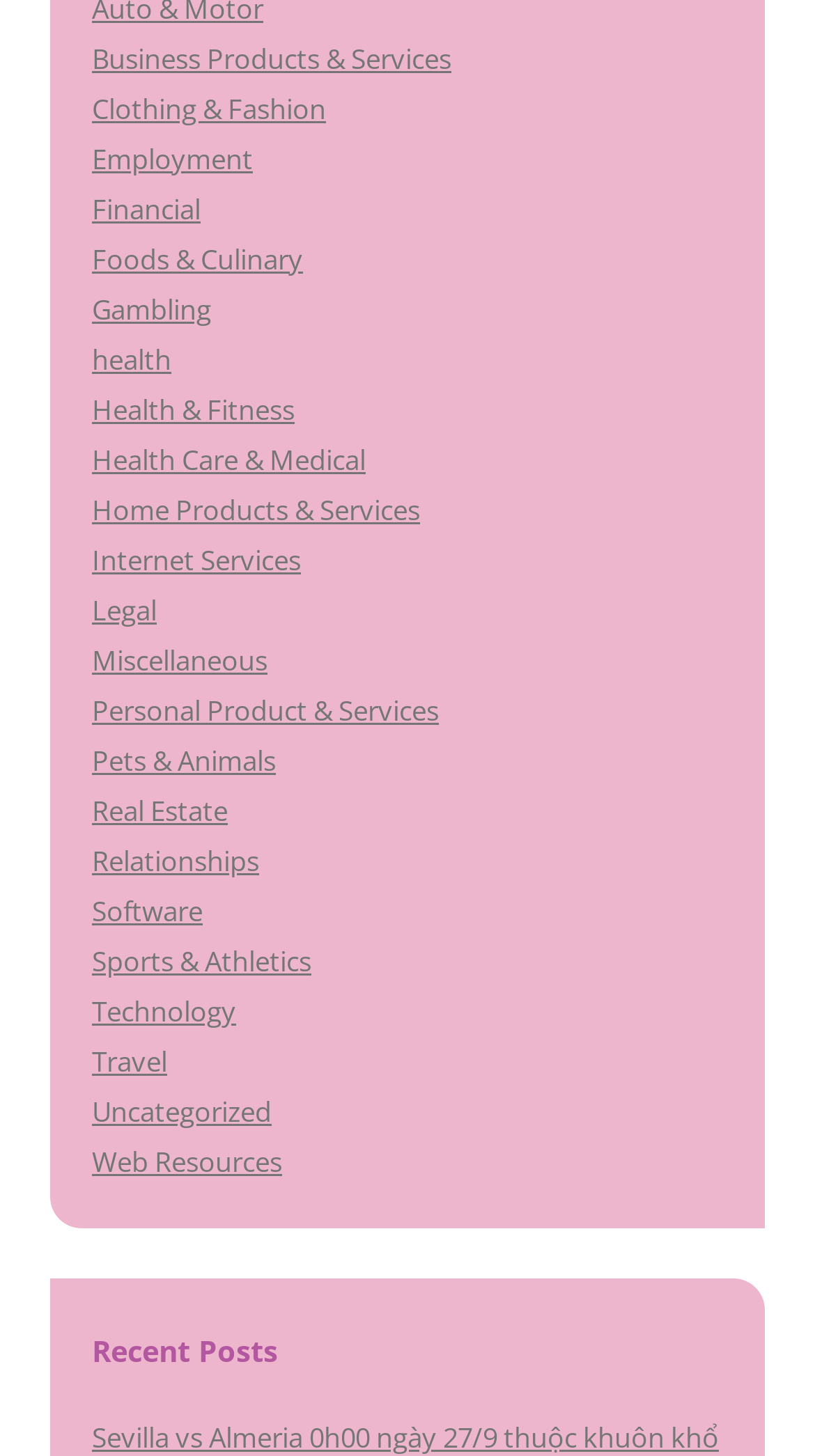What categories are listed on the webpage?
Based on the screenshot, provide a one-word or short-phrase response.

Various categories